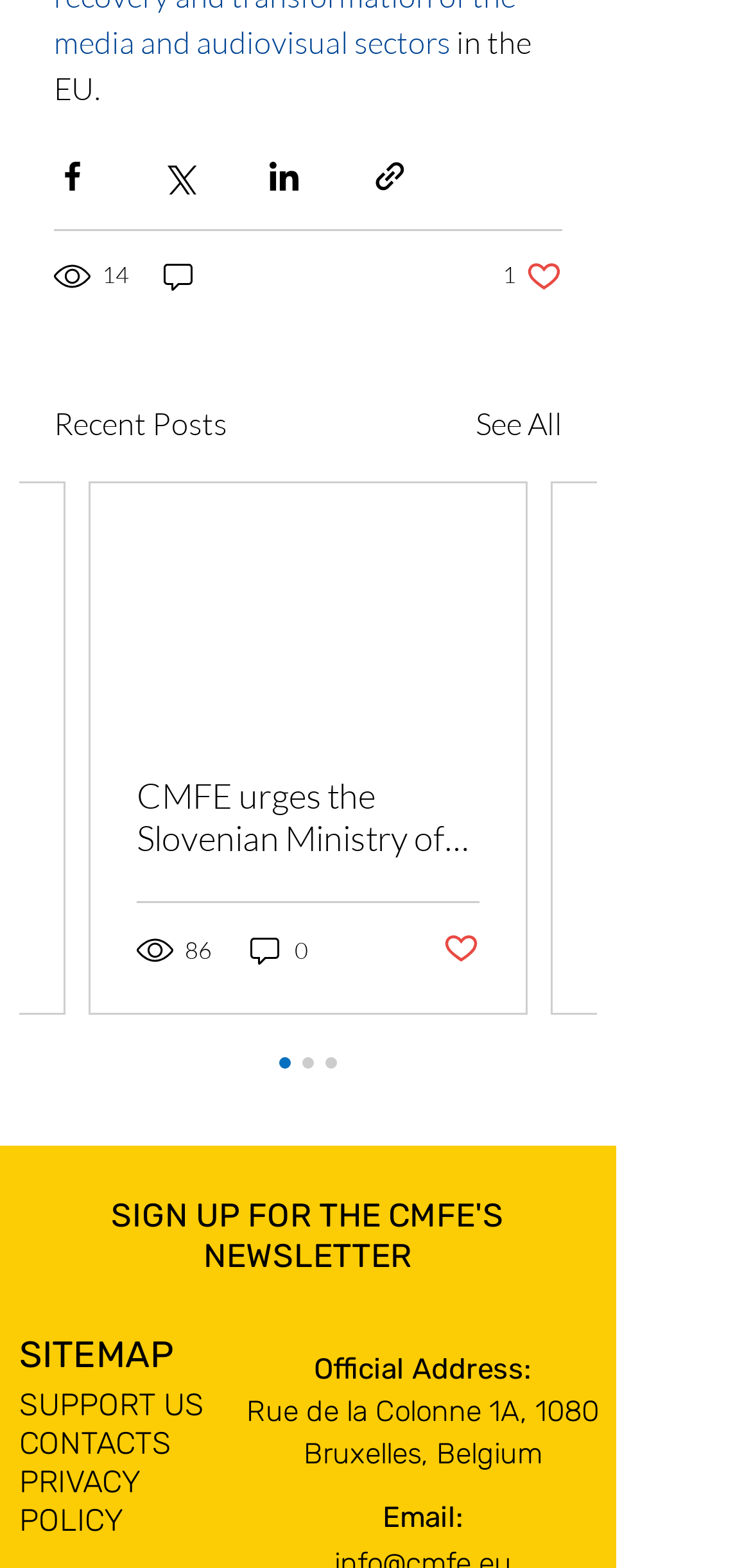Select the bounding box coordinates of the element I need to click to carry out the following instruction: "Call us at + 86-133 7927 6267".

None